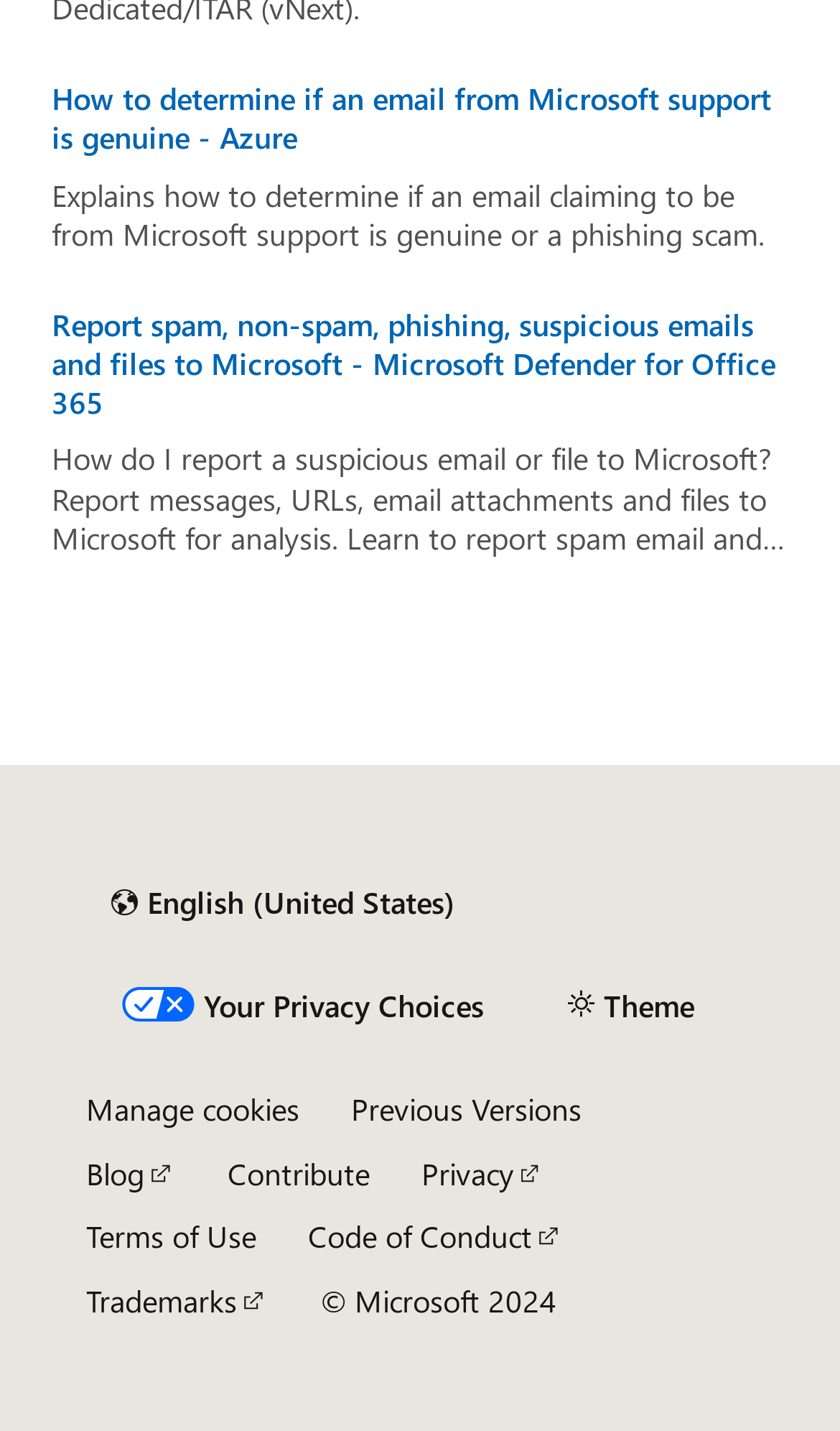Using the image as a reference, answer the following question in as much detail as possible:
What is the copyright year of Microsoft?

The static text at the bottom of the webpage reads '© Microsoft 2024', indicating that the copyright year of Microsoft is 2024.